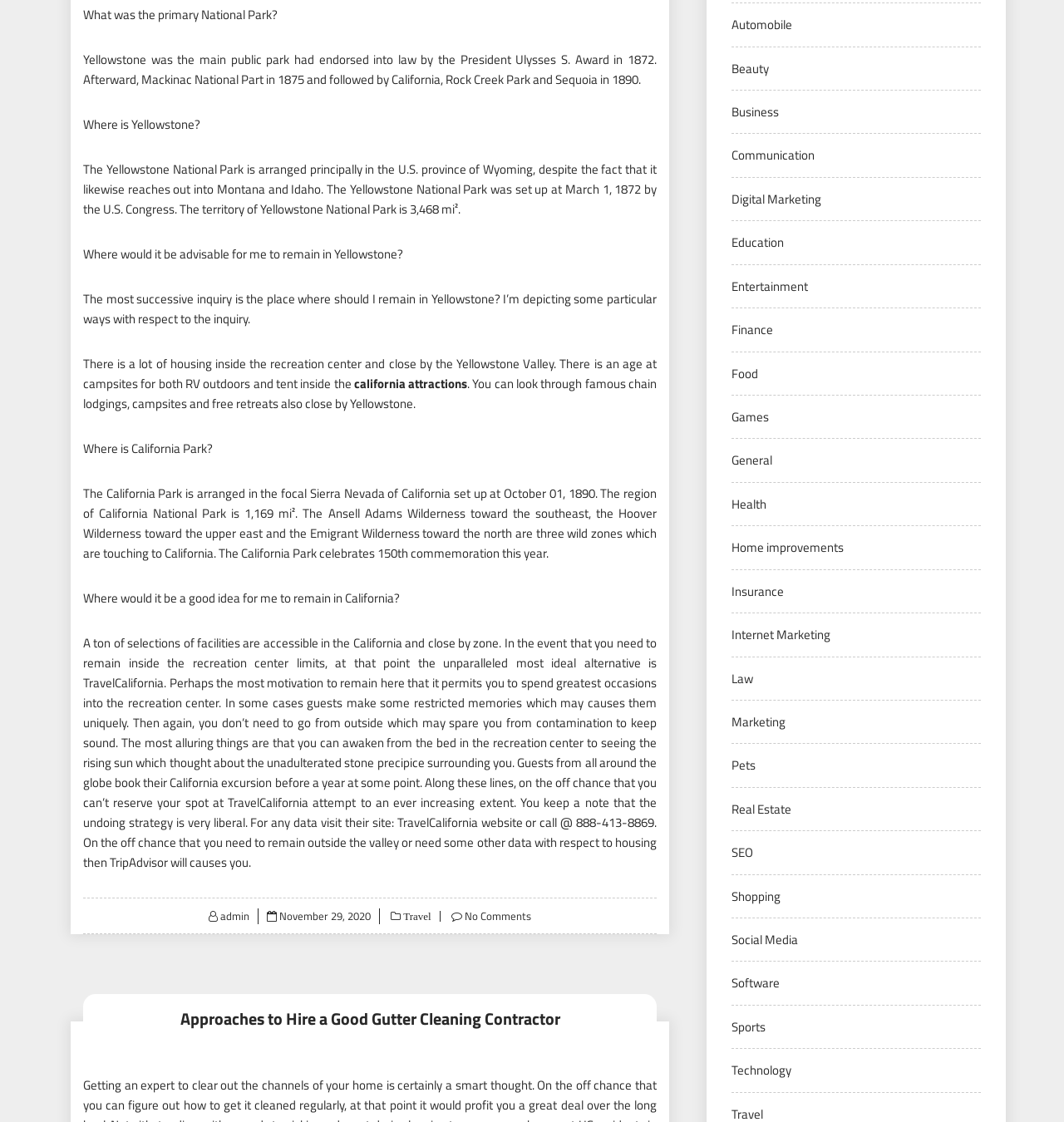Identify the bounding box coordinates for the UI element mentioned here: "November 29, 2020". Provide the coordinates as four float values between 0 and 1, i.e., [left, top, right, bottom].

[0.263, 0.809, 0.349, 0.824]